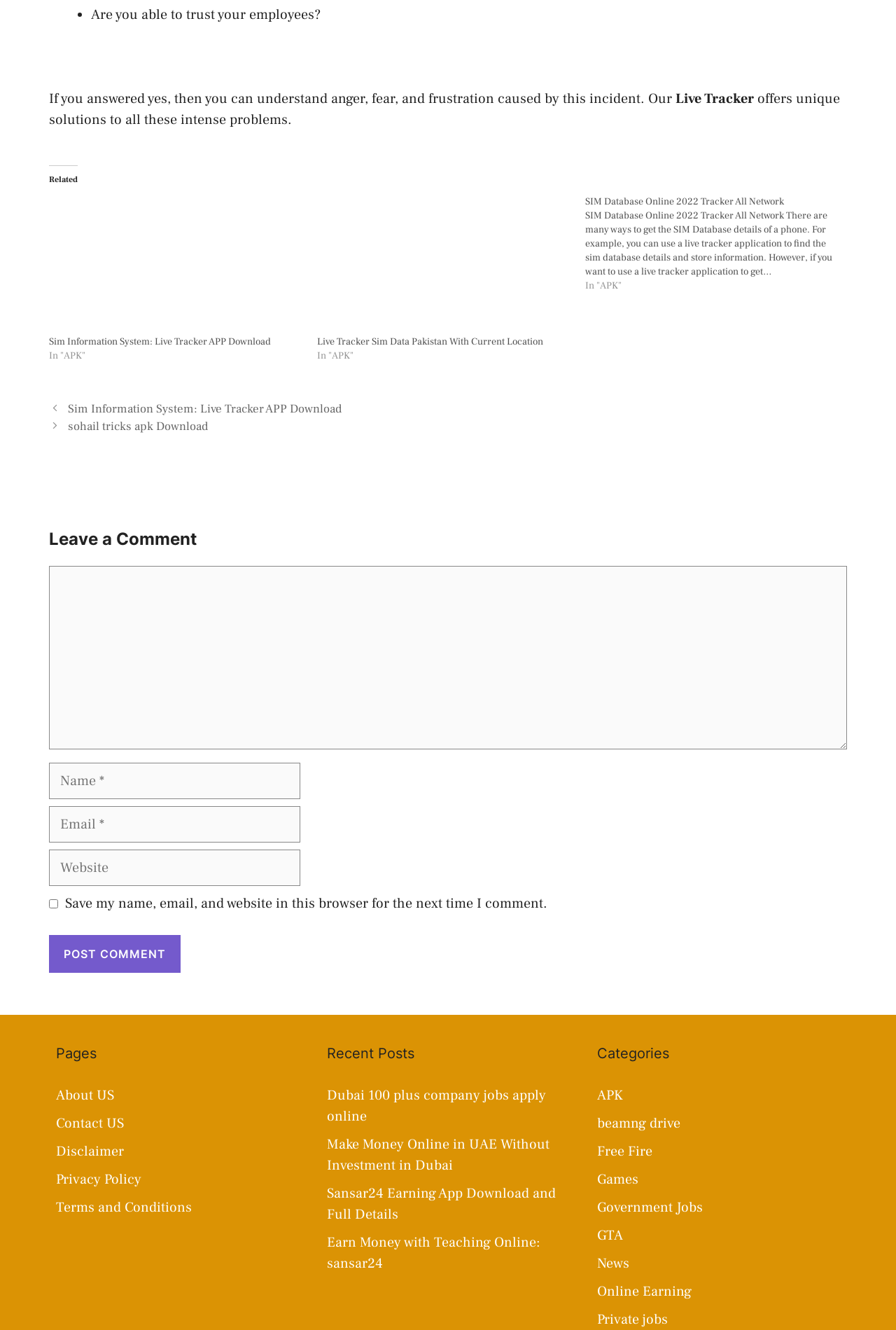Show the bounding box coordinates for the element that needs to be clicked to execute the following instruction: "Click on 'APK'". Provide the coordinates in the form of four float numbers between 0 and 1, i.e., [left, top, right, bottom].

[0.667, 0.817, 0.696, 0.831]